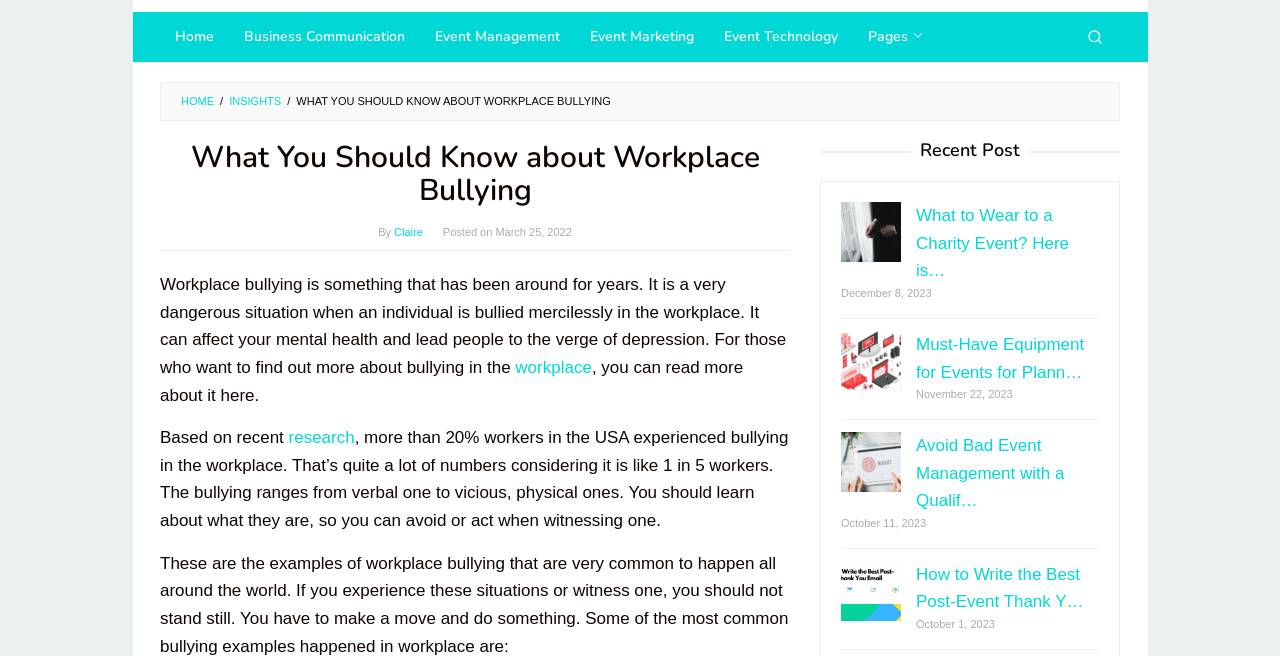Please identify the bounding box coordinates of the element on the webpage that should be clicked to follow this instruction: "Click on the 'Home' link". The bounding box coordinates should be given as four float numbers between 0 and 1, formatted as [left, top, right, bottom].

[0.125, 0.018, 0.179, 0.094]